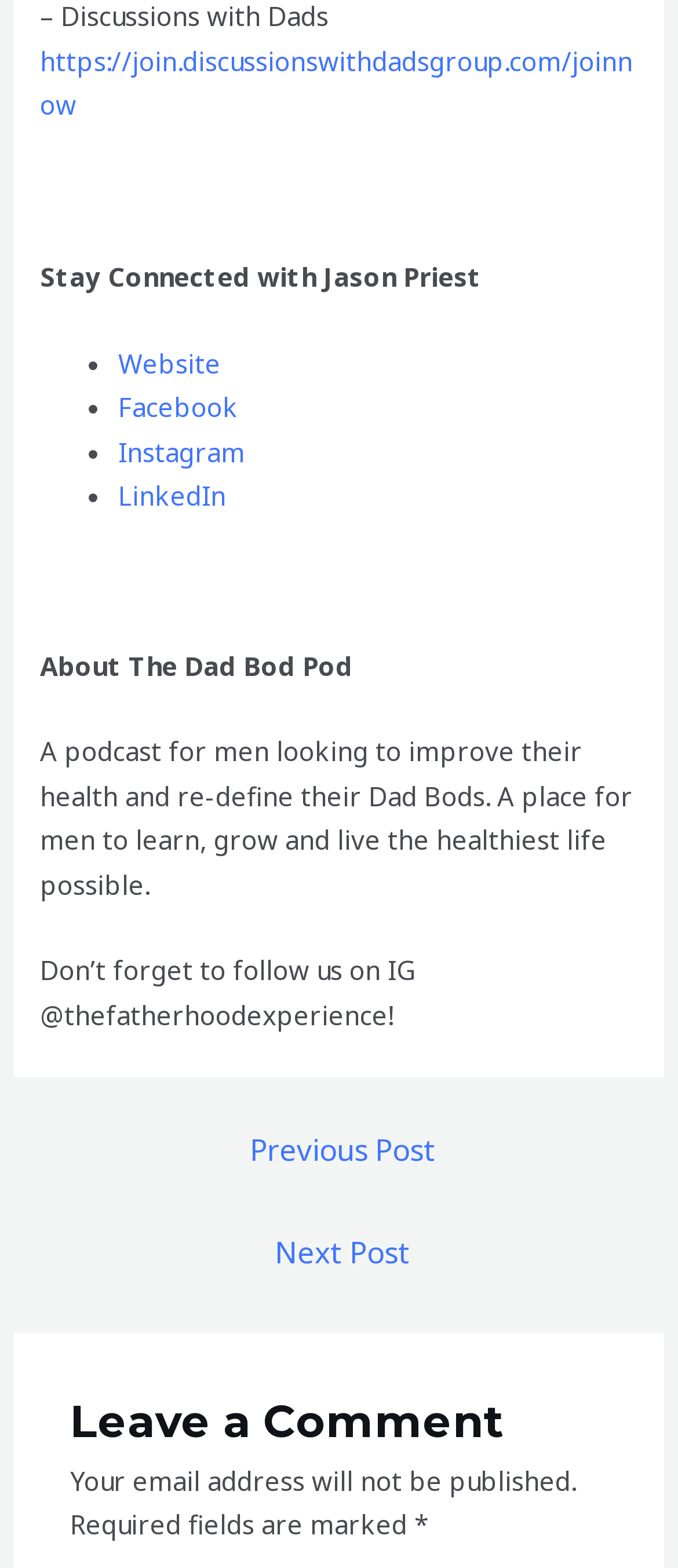Mark the bounding box of the element that matches the following description: "LinkedIn".

[0.175, 0.302, 0.334, 0.324]